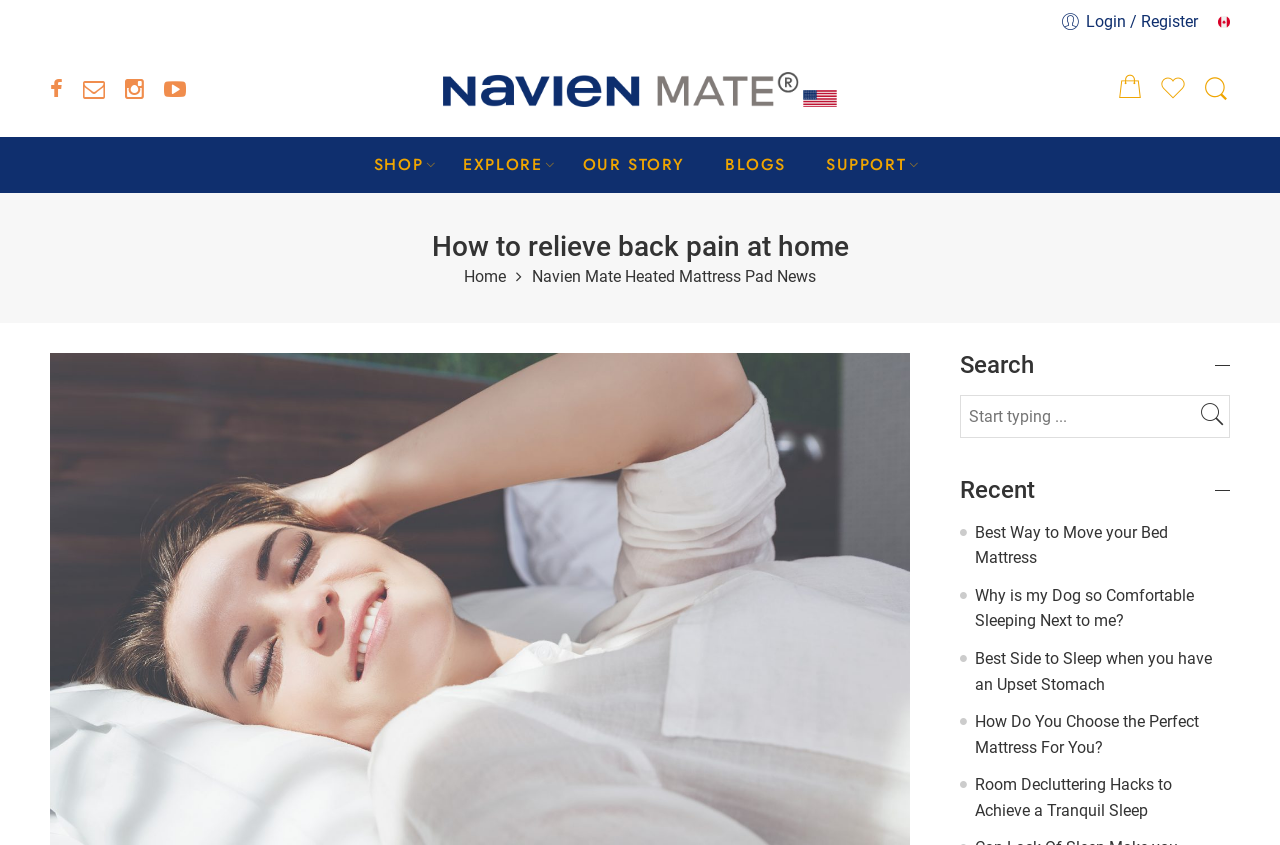Bounding box coordinates must be specified in the format (top-left x, top-left y, bottom-right x, bottom-right y). All values should be floating point numbers between 0 and 1. What are the bounding box coordinates of the UI element described as: SUPPORT

[0.645, 0.162, 0.708, 0.228]